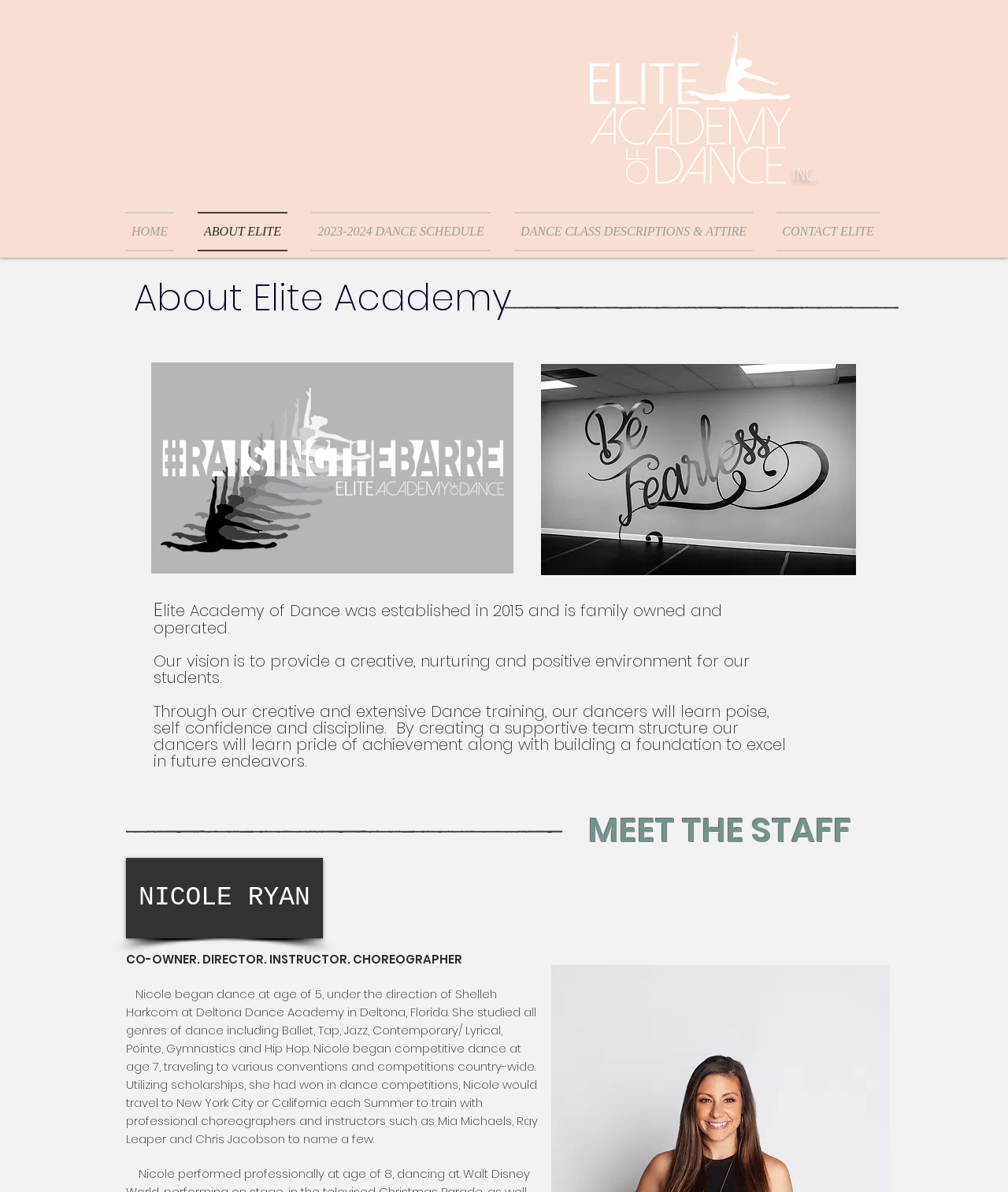Who is the co-owner and director of Elite Academy?
Using the image as a reference, give a one-word or short phrase answer.

Nicole Ryan